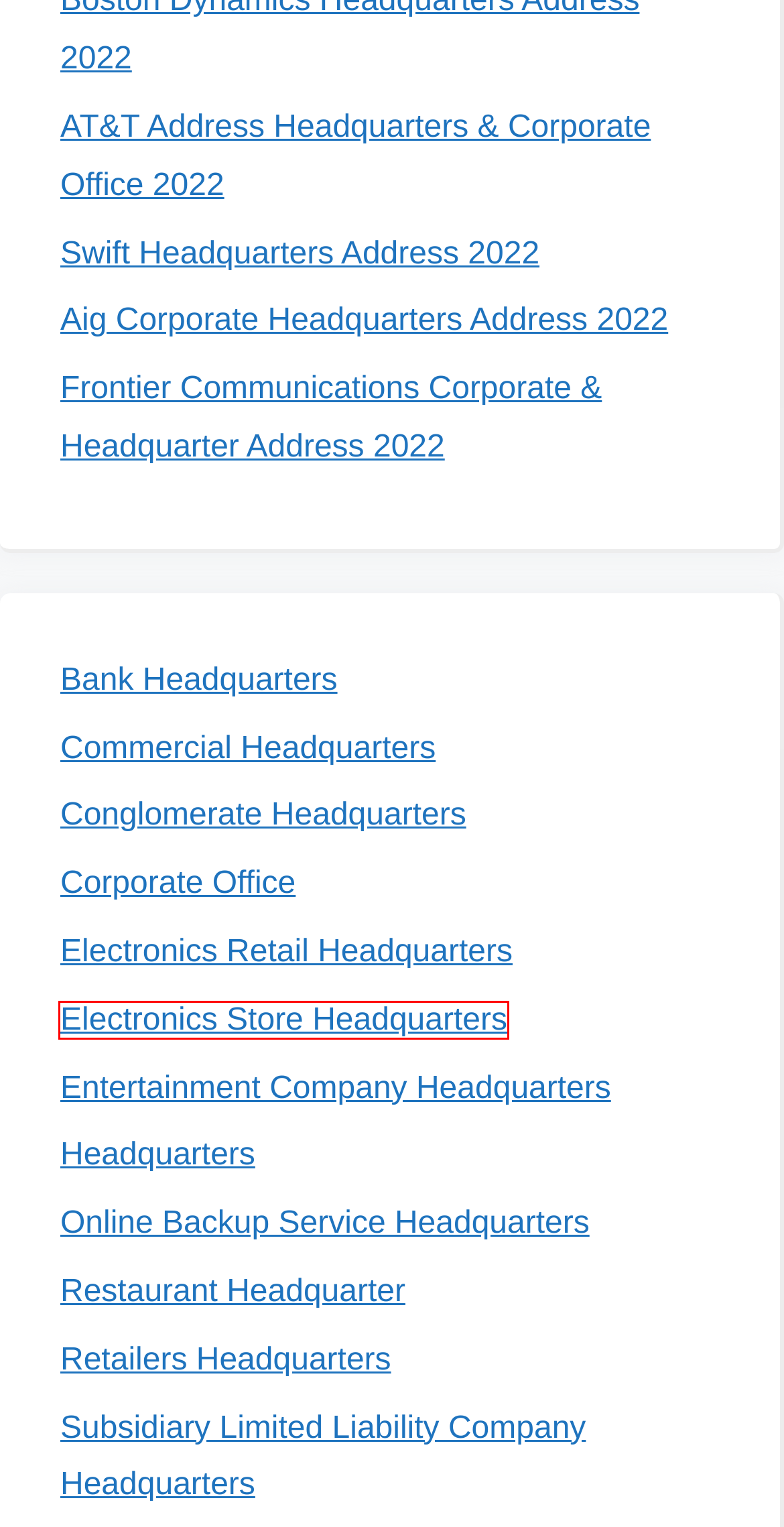Look at the screenshot of a webpage that includes a red bounding box around a UI element. Select the most appropriate webpage description that matches the page seen after clicking the highlighted element. Here are the candidates:
A. Conglomerate Headquarters | All Headquarters & Corporate Office Addess
B. Subsidiary Limited Liability Company Headquarters | All Headquarters & Corporate Office Addess
C. Entertainment Company Headquarters | All Headquarters & Corporate Office Addess
D. Retailers Headquarters | All Headquarters & Corporate Office Addess
E. Corporate Office | All Headquarters & Corporate Office Addess
F. Bank Headquarters | All Headquarters & Corporate Office Addess
G. Electronics Store Headquarters | All Headquarters & Corporate Office Addess
H. AT&T Address Headquarters & Corporate Office 2022

G